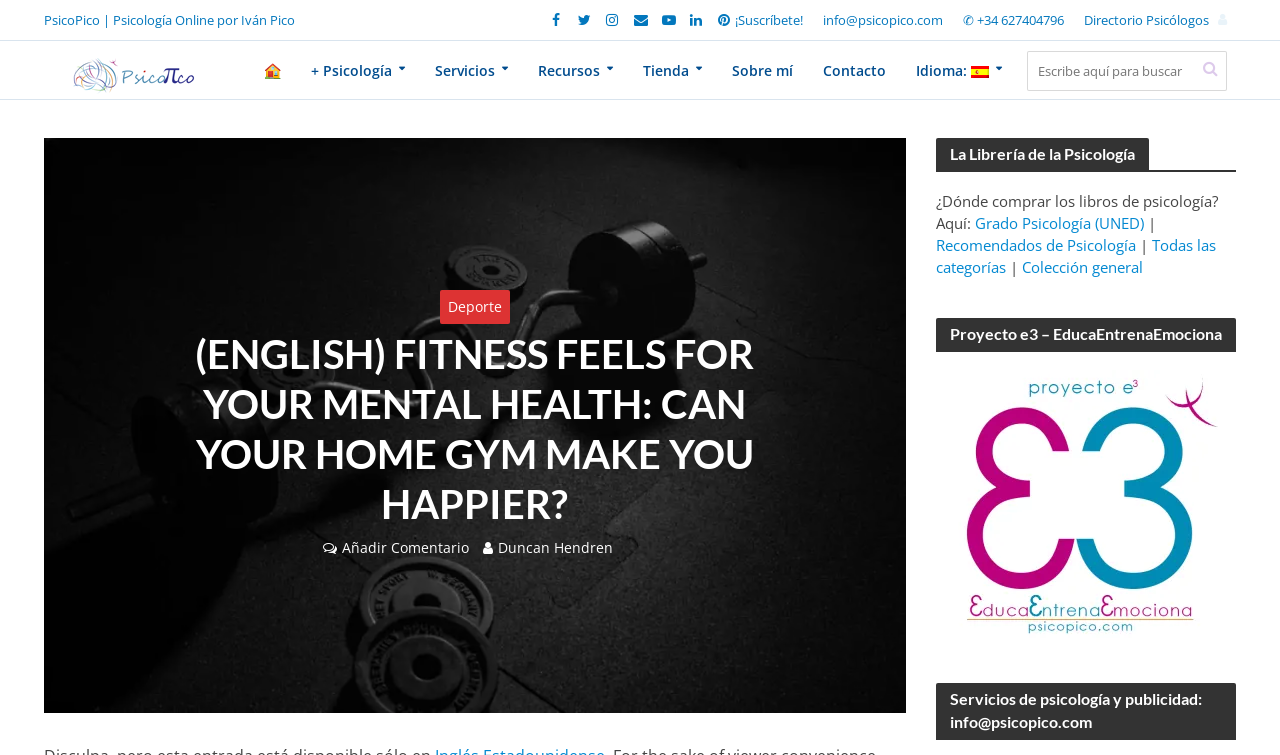Locate the bounding box coordinates of the clickable part needed for the task: "Go to the contact page".

[0.631, 0.069, 0.704, 0.119]